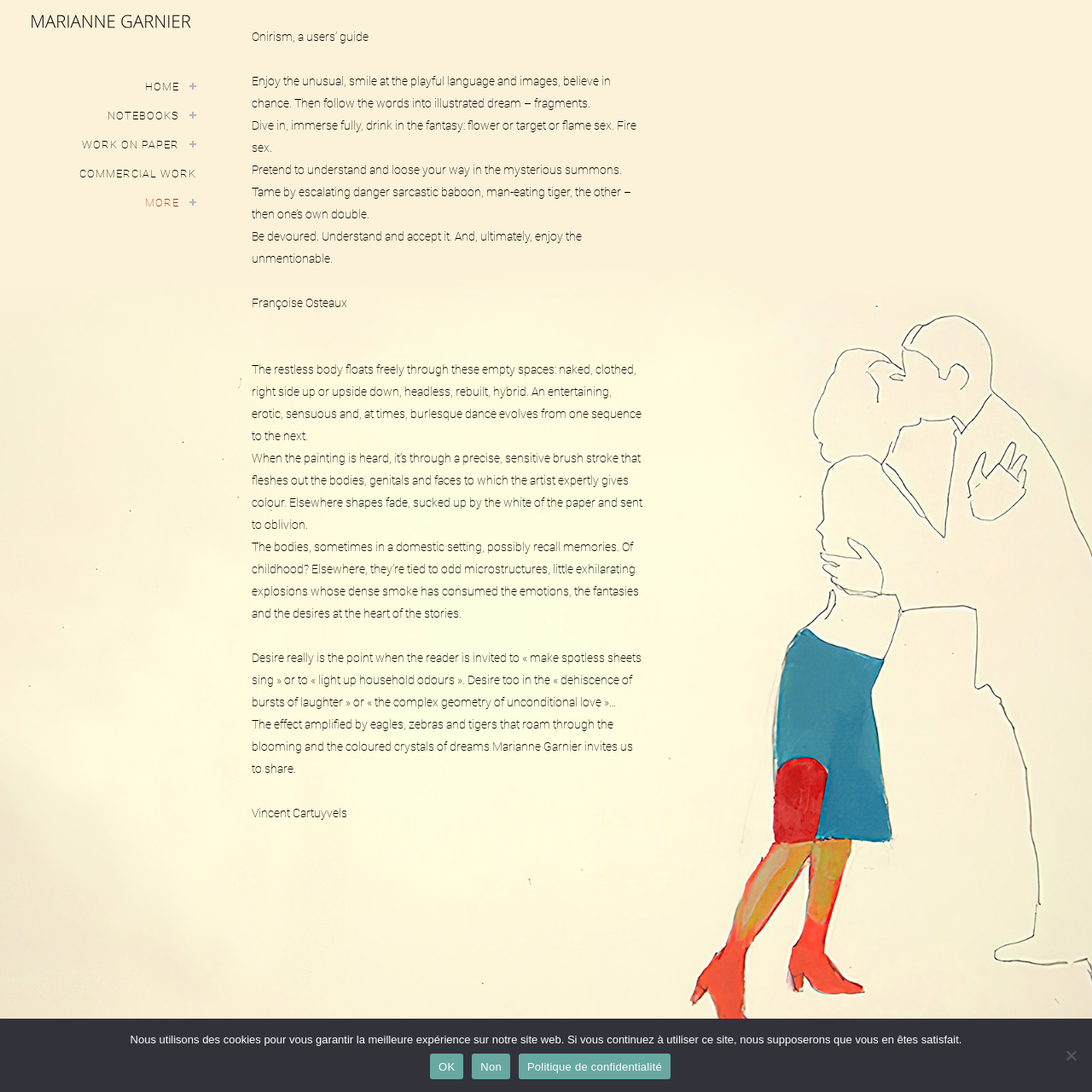Generate a thorough caption that explains the contents of the webpage.

The webpage is about Marianne Garnier, an artist, and her texts. At the top left corner, there is a logo of the artist, accompanied by a navigation menu with links to different sections of the website, including "HOME", "NOTEBOOKS", "WORK ON PAPER", "COMMERCIAL WORK", and "MORE".

Below the navigation menu, there is a section with a series of paragraphs that appear to be excerpts from the artist's texts. The text is poetic and descriptive, with vivid imagery and metaphors. The paragraphs are arranged in a single column, with a small gap between each paragraph.

The text describes a dreamlike world where the reader is invited to immerse themselves in a fantasy of flowers, targets, and flames. The language is playful and sensual, with references to desire, eroticism, and the body. The text also mentions the artist's use of color and brushstrokes to bring the bodies and faces to life.

As the text continues, it becomes more abstract and surreal, with references to eagles, zebras, and tigers roaming through blooming crystals of dreams. The text is interspersed with blank lines, which creates a sense of space and breathability.

At the very bottom of the page, there is a cookie notice dialog box that appears to be a modal window. The dialog box informs the user that the website uses cookies to ensure the best experience, and provides links to accept or decline the use of cookies, as well as a link to the website's privacy policy.